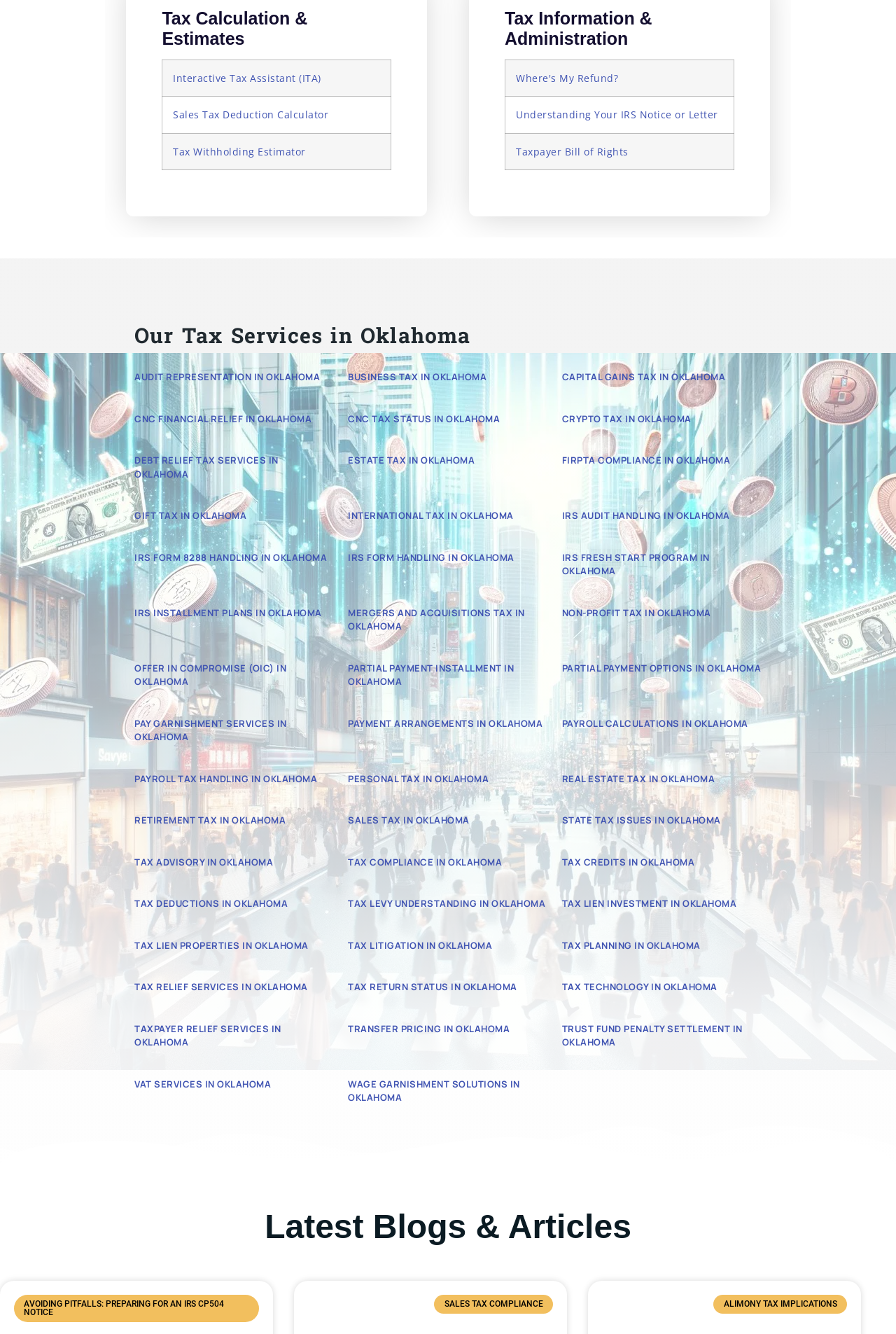Find the bounding box coordinates of the element's region that should be clicked in order to follow the given instruction: "Click on Interactive Tax Assistant (ITA)". The coordinates should consist of four float numbers between 0 and 1, i.e., [left, top, right, bottom].

[0.193, 0.053, 0.359, 0.063]